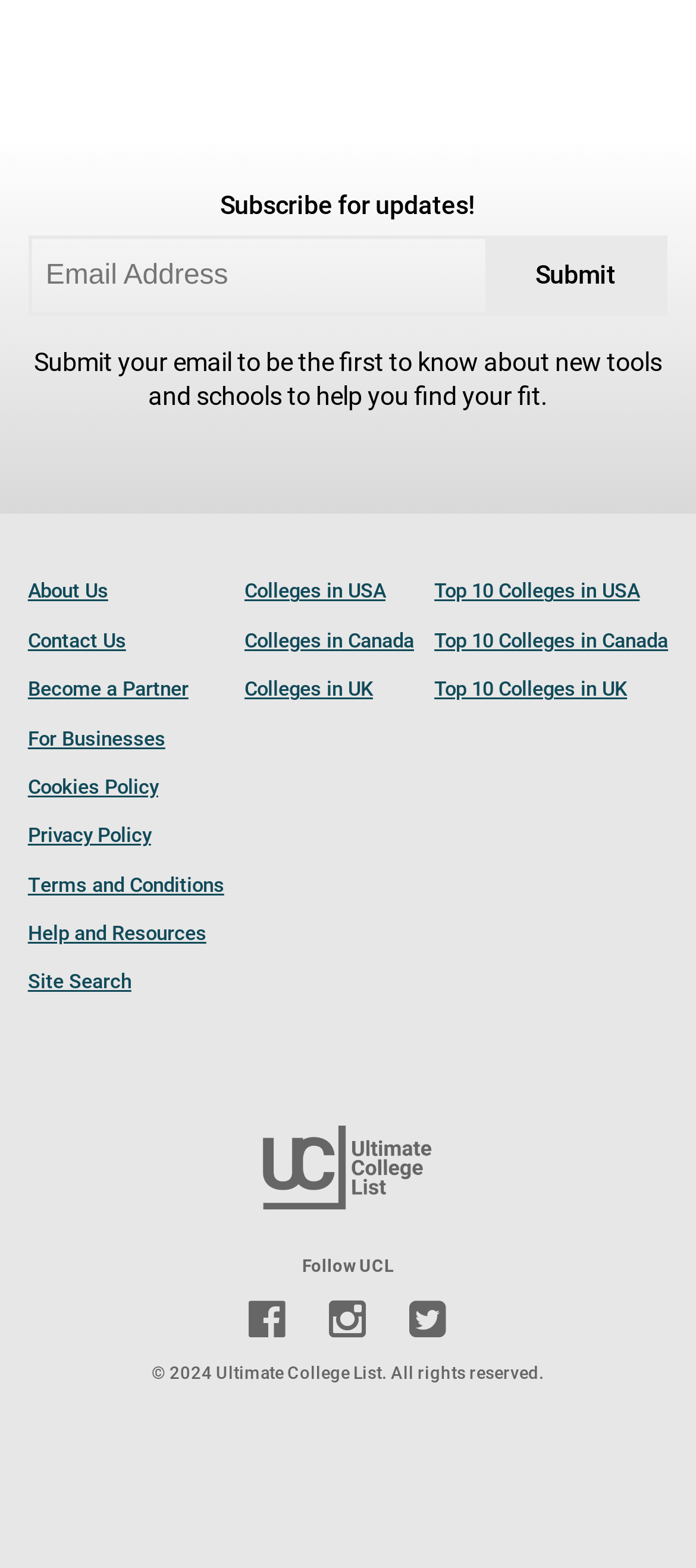Pinpoint the bounding box coordinates of the element to be clicked to execute the instruction: "Follow UCL on social media".

[0.358, 0.829, 0.411, 0.856]